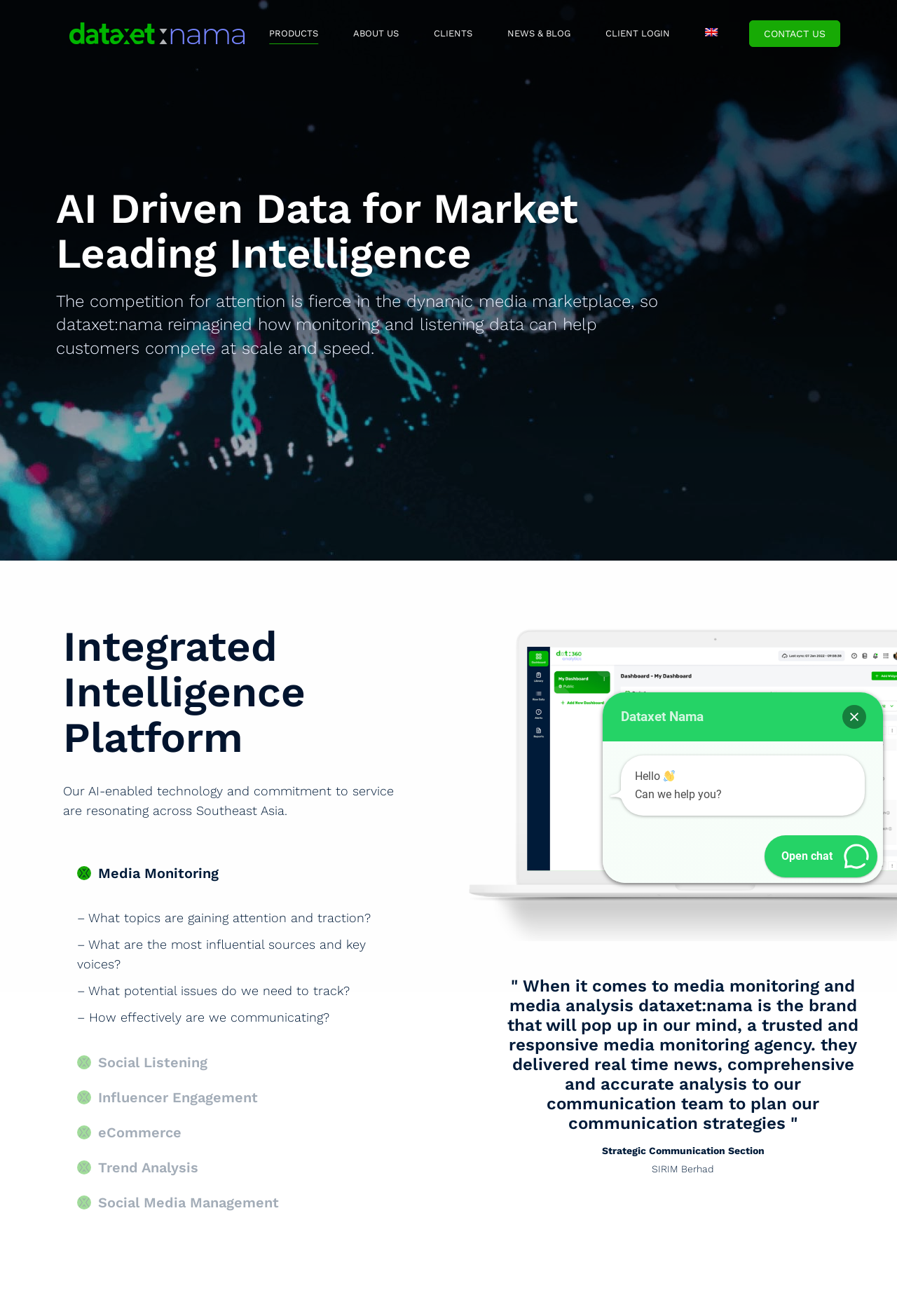Show the bounding box coordinates for the HTML element as described: "Influencer Engagement".

[0.07, 0.821, 0.461, 0.847]